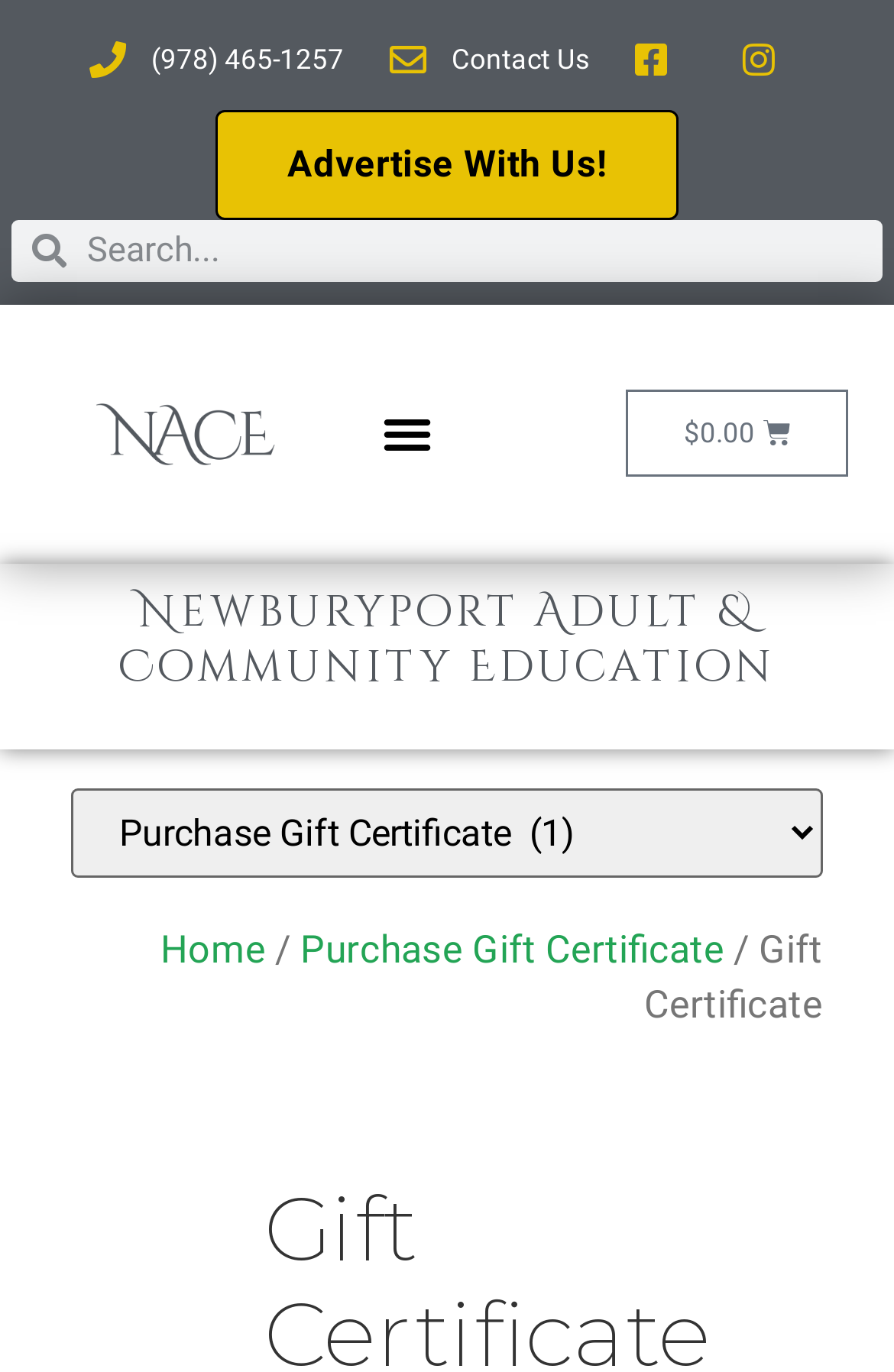Determine the bounding box coordinates of the clickable element to achieve the following action: 'Call the phone number'. Provide the coordinates as four float values between 0 and 1, formatted as [left, top, right, bottom].

[0.1, 0.025, 0.385, 0.063]